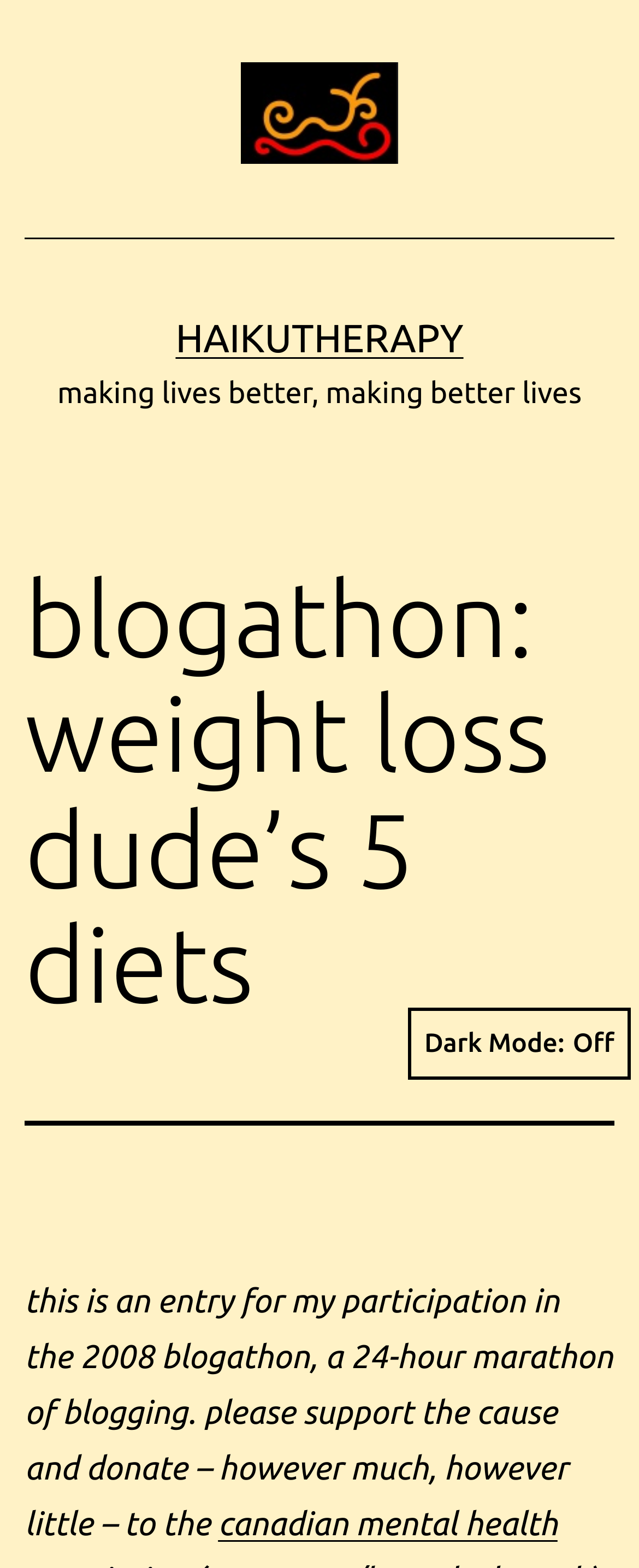What is the main title displayed on this webpage?

blogathon: weight loss dude’s 5 diets